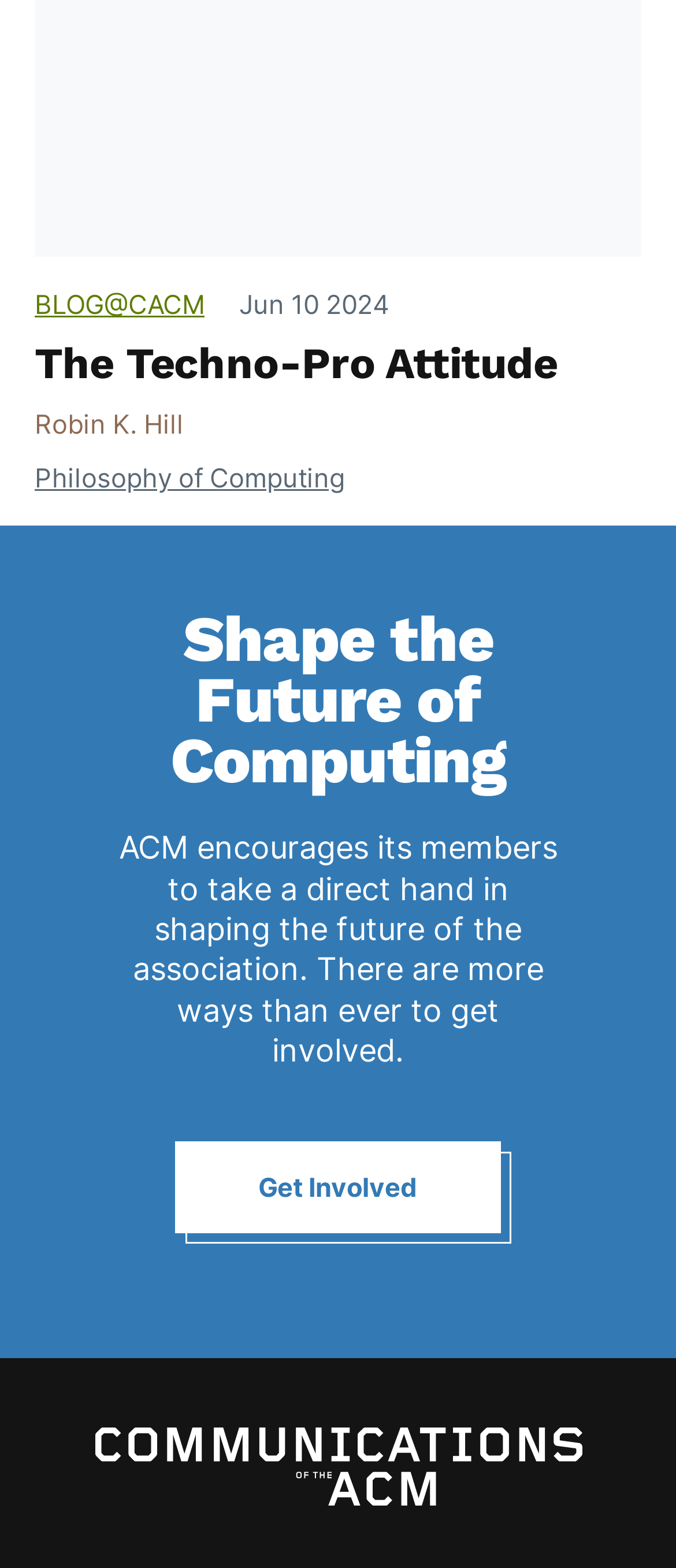Can you find the bounding box coordinates of the area I should click to execute the following instruction: "explore the philosophy of computing"?

[0.051, 0.294, 0.51, 0.315]